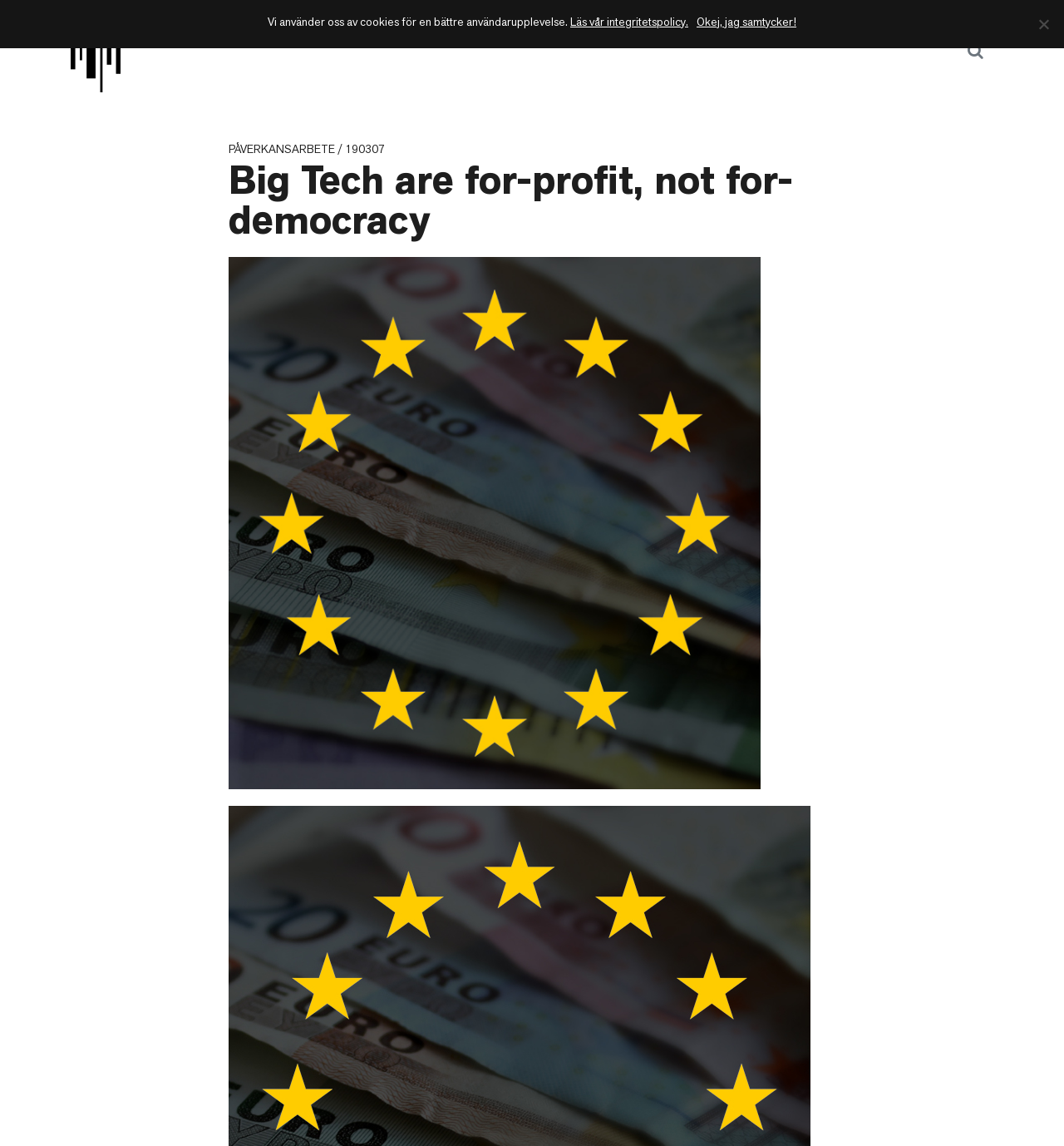Kindly determine the bounding box coordinates of the area that needs to be clicked to fulfill this instruction: "Read the article Big Tech are for-profit, not for-democracy".

[0.215, 0.134, 0.745, 0.216]